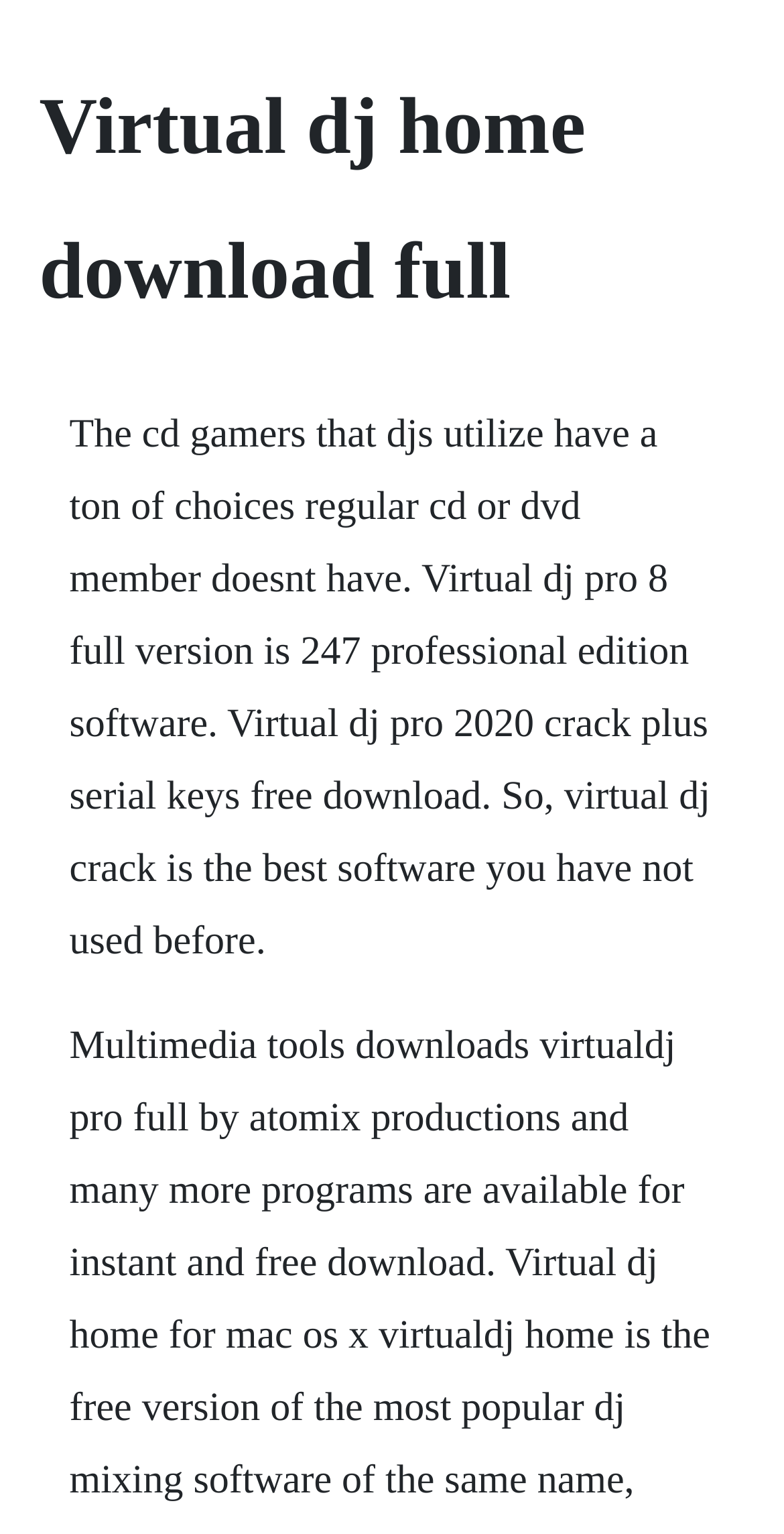Generate the main heading text from the webpage.

Virtual dj home download full